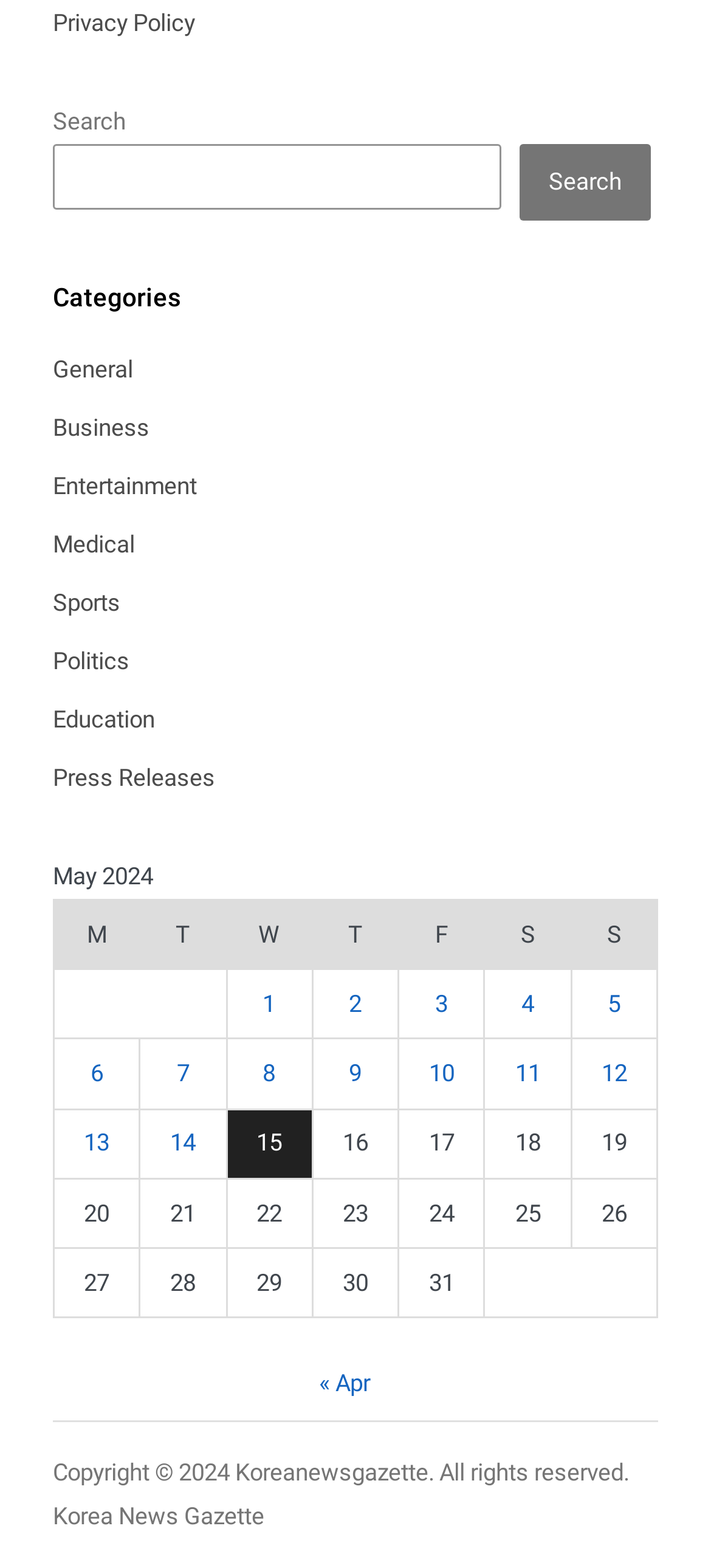Bounding box coordinates are to be given in the format (top-left x, top-left y, bottom-right x, bottom-right y). All values must be floating point numbers between 0 and 1. Provide the bounding box coordinate for the UI element described as: 12

[0.846, 0.676, 0.882, 0.693]